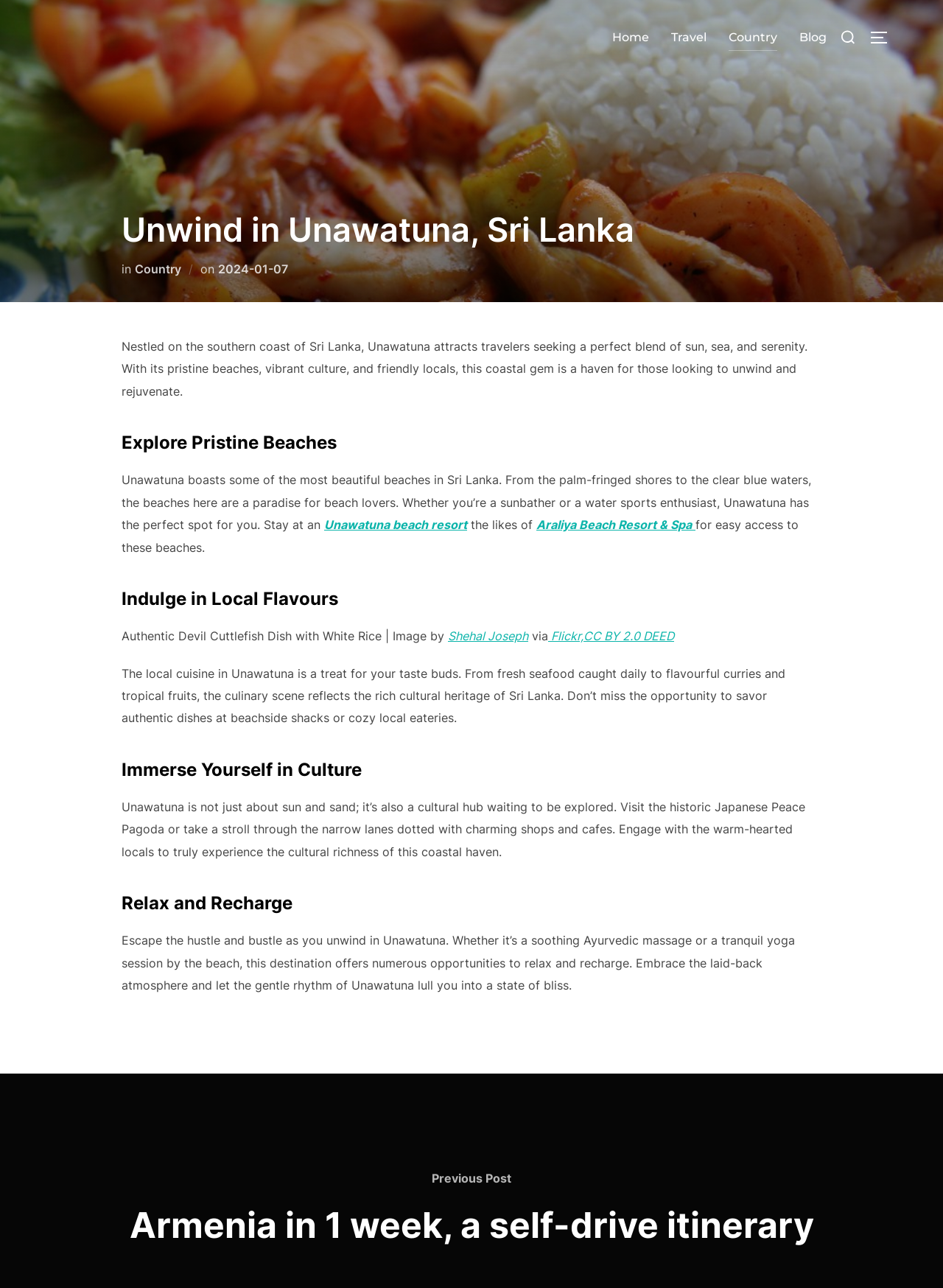Find the bounding box coordinates of the element you need to click on to perform this action: 'Read more about 'Country''. The coordinates should be represented by four float values between 0 and 1, in the format [left, top, right, bottom].

[0.143, 0.203, 0.192, 0.215]